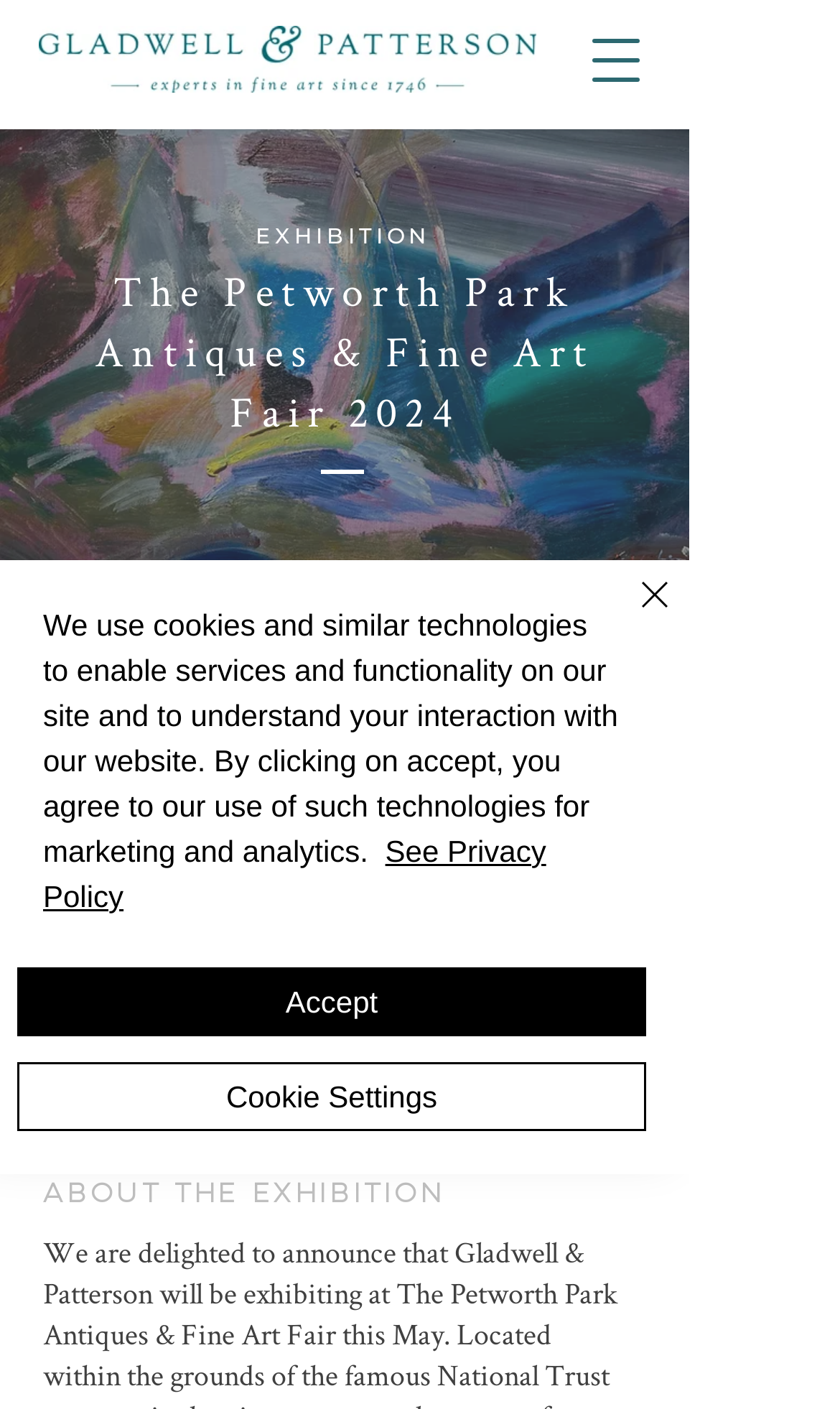What is the location of the exhibition?
Respond with a short answer, either a single word or a phrase, based on the image.

Petworth